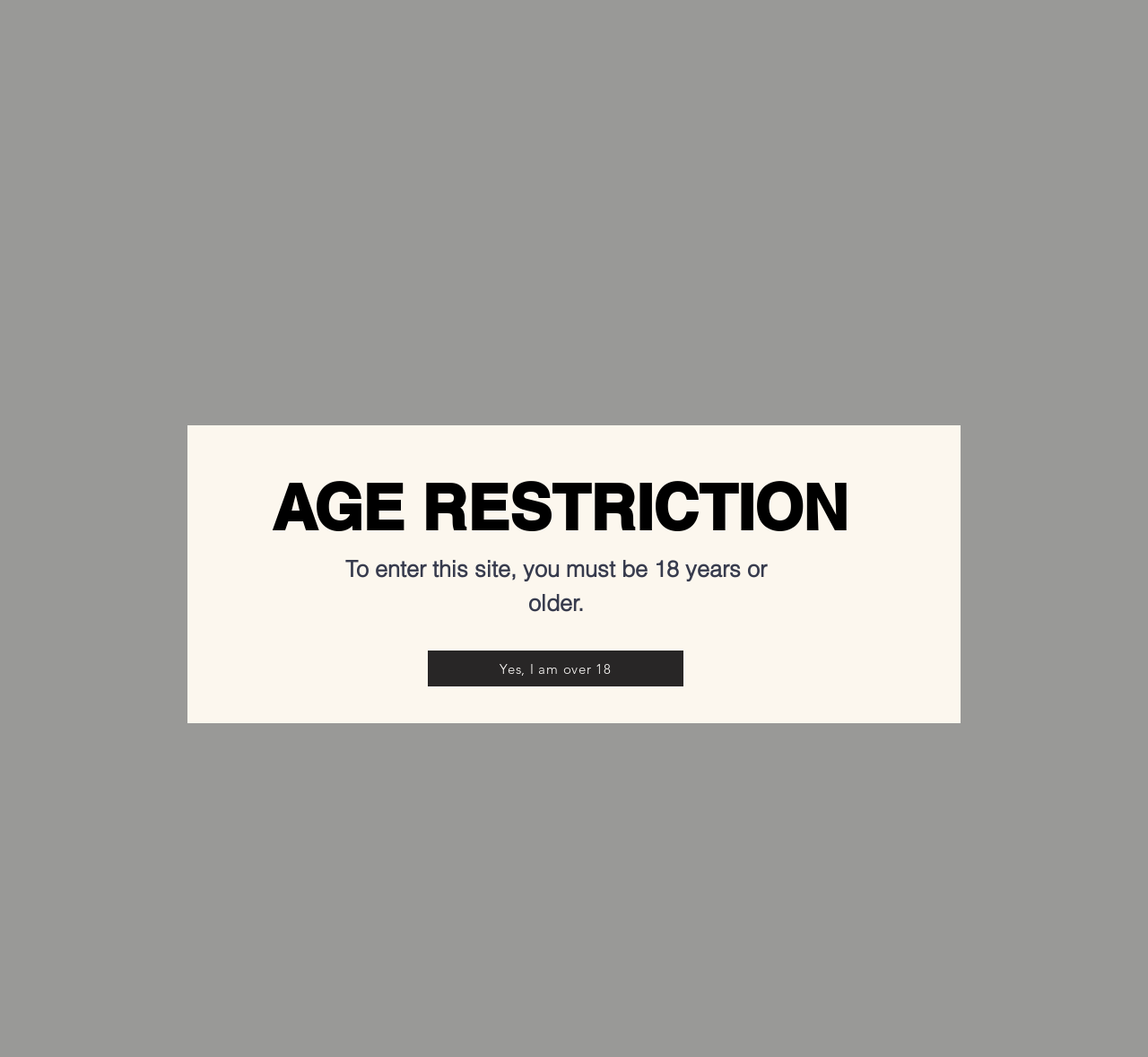Show the bounding box coordinates for the element that needs to be clicked to execute the following instruction: "Click on the 'Akaroa Salmon' link". Provide the coordinates in the form of four float numbers between 0 and 1, i.e., [left, top, right, bottom].

[0.754, 0.422, 0.839, 0.438]